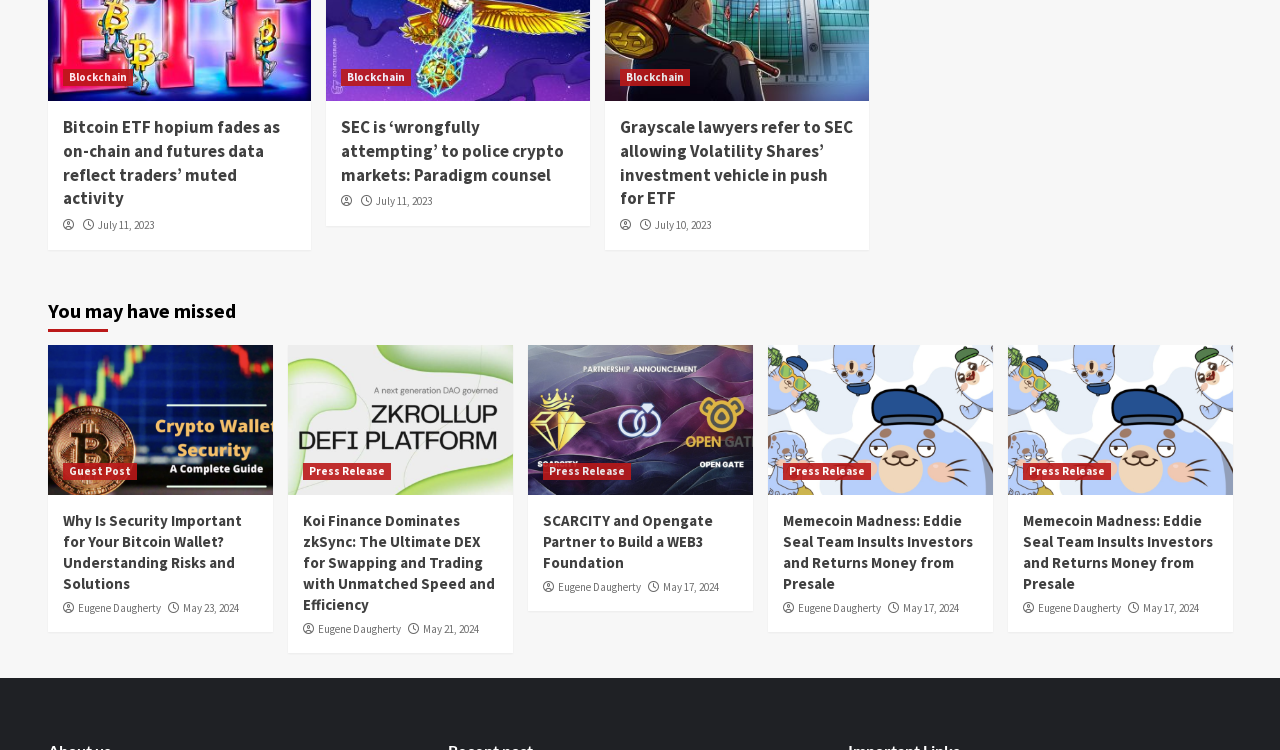What is the author of the article 'Why Is Security Important for Your Bitcoin Wallet?'?
Please provide a single word or phrase as your answer based on the screenshot.

Eugene Daugherty